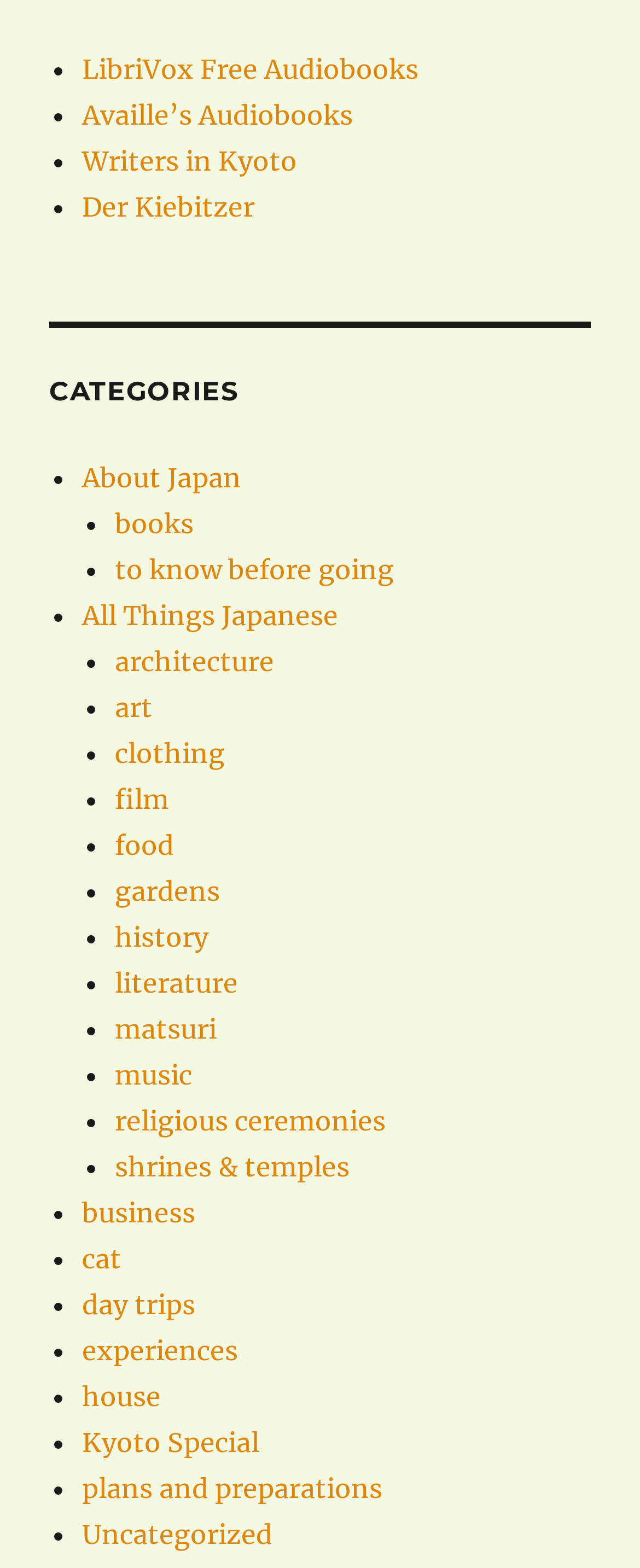Determine the bounding box coordinates of the clickable region to carry out the instruction: "visit the technology section".

None